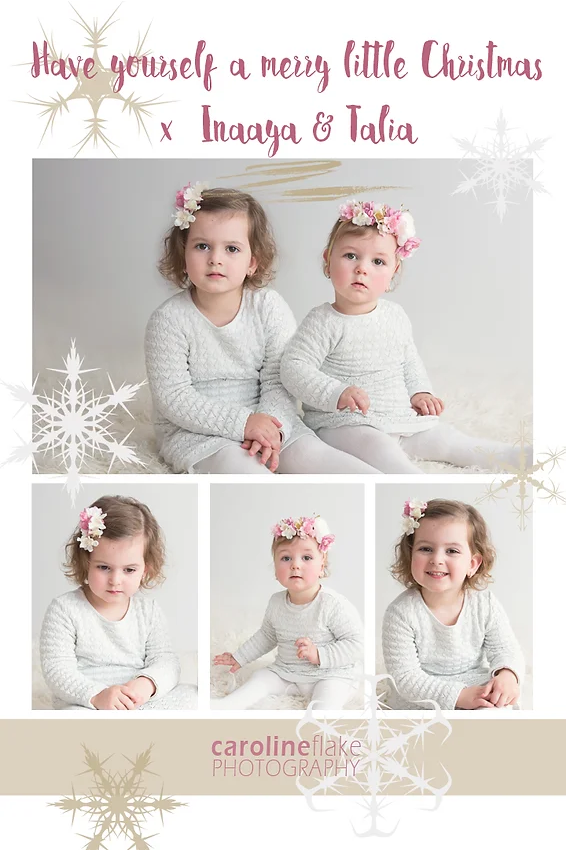Provide a comprehensive description of the image.

The charming image showcases two adorable young girls, Inaaya and Talia, captured in a festive spirit for a Christmas-themed photoshoot. The main focus features the girls sitting closely together, both dressed in cozy, light-colored sweaters that reflect the warmth of the holiday season. Inaaya, on the left, wears a delicate floral headband, adding a whimsical touch, while Talia, on the right, displays a joyful expression. Surrounding them are additional smaller photographs of each girl, highlighting their playful nature and expressions. The backdrop is adorned with soft snowflake designs and a gentle color palette that enhances the festive atmosphere. At the top, elegant script reads, "Have yourself a merry little Christmas," setting a joyful tone for the holiday season. The bottom of the image includes the photography credit, "carolineflake PHOTOGRAPHY," indicating the artistry behind these delightful moments.